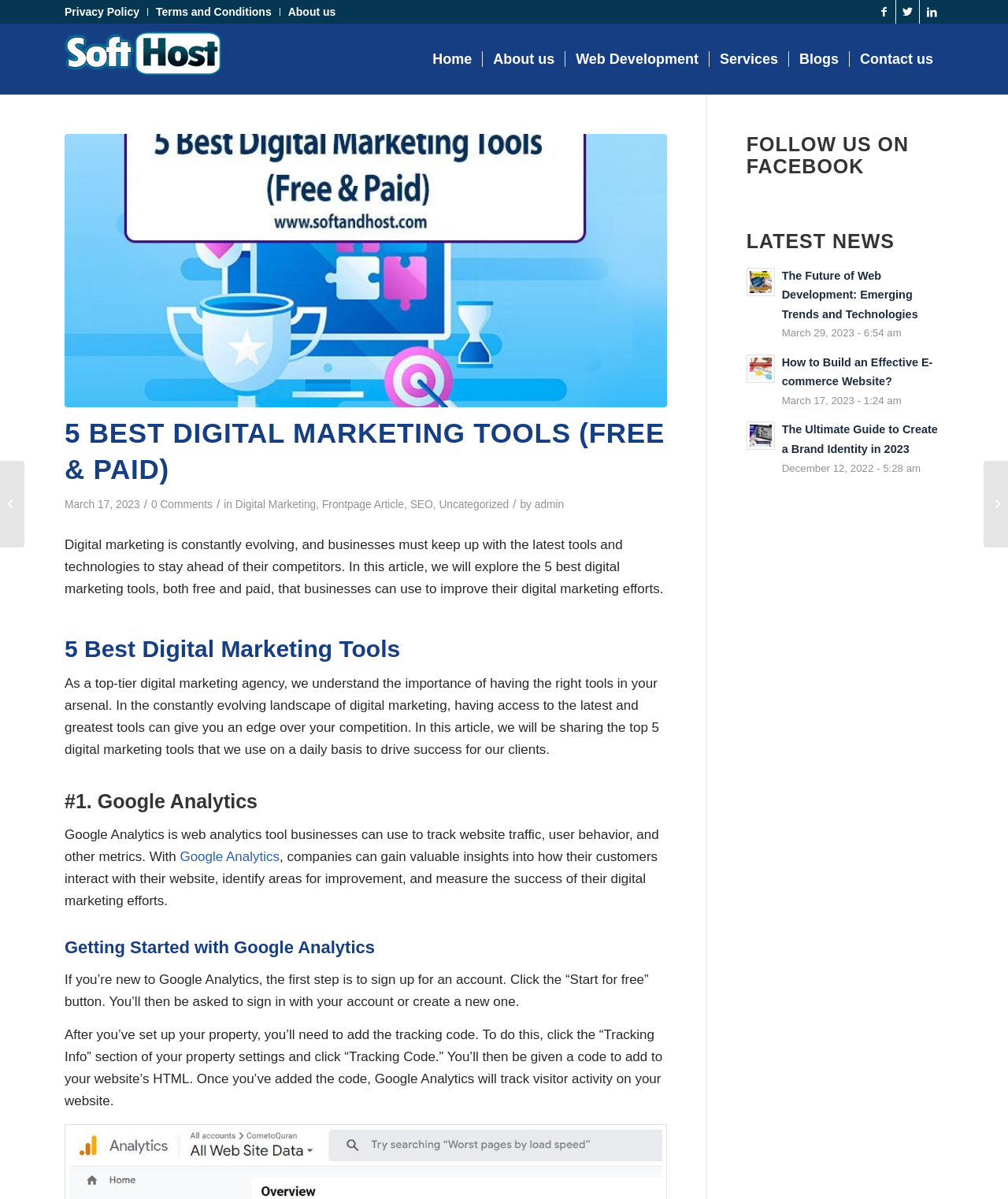Please specify the coordinates of the bounding box for the element that should be clicked to carry out this instruction: "Click on the link to Facebook". The coordinates must be four float numbers between 0 and 1, formatted as [left, top, right, bottom].

[0.866, 0.0, 0.888, 0.02]